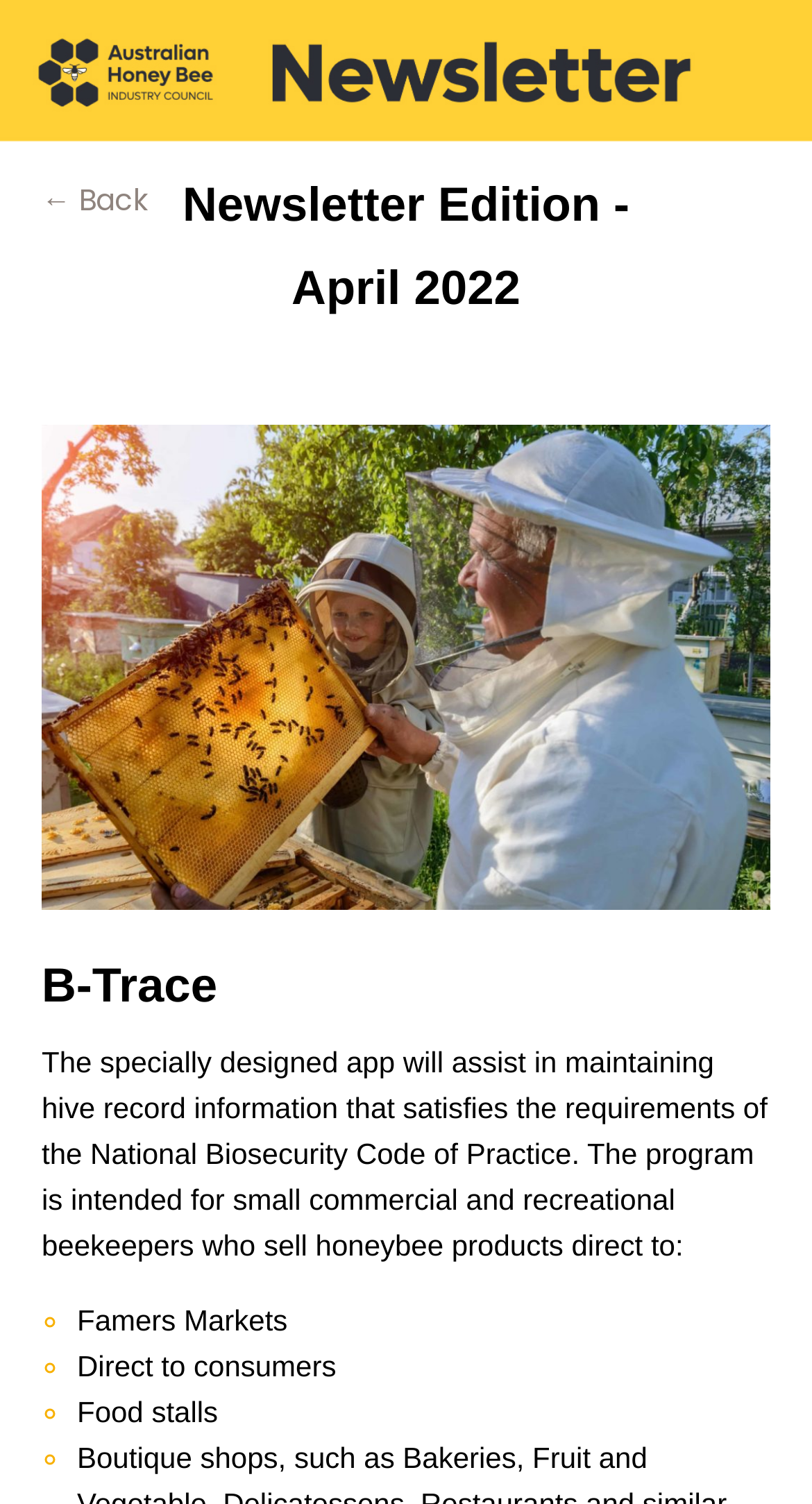Answer in one word or a short phrase: 
What are the types of sales mentioned?

Farmers Markets, Direct to consumers, Food stalls